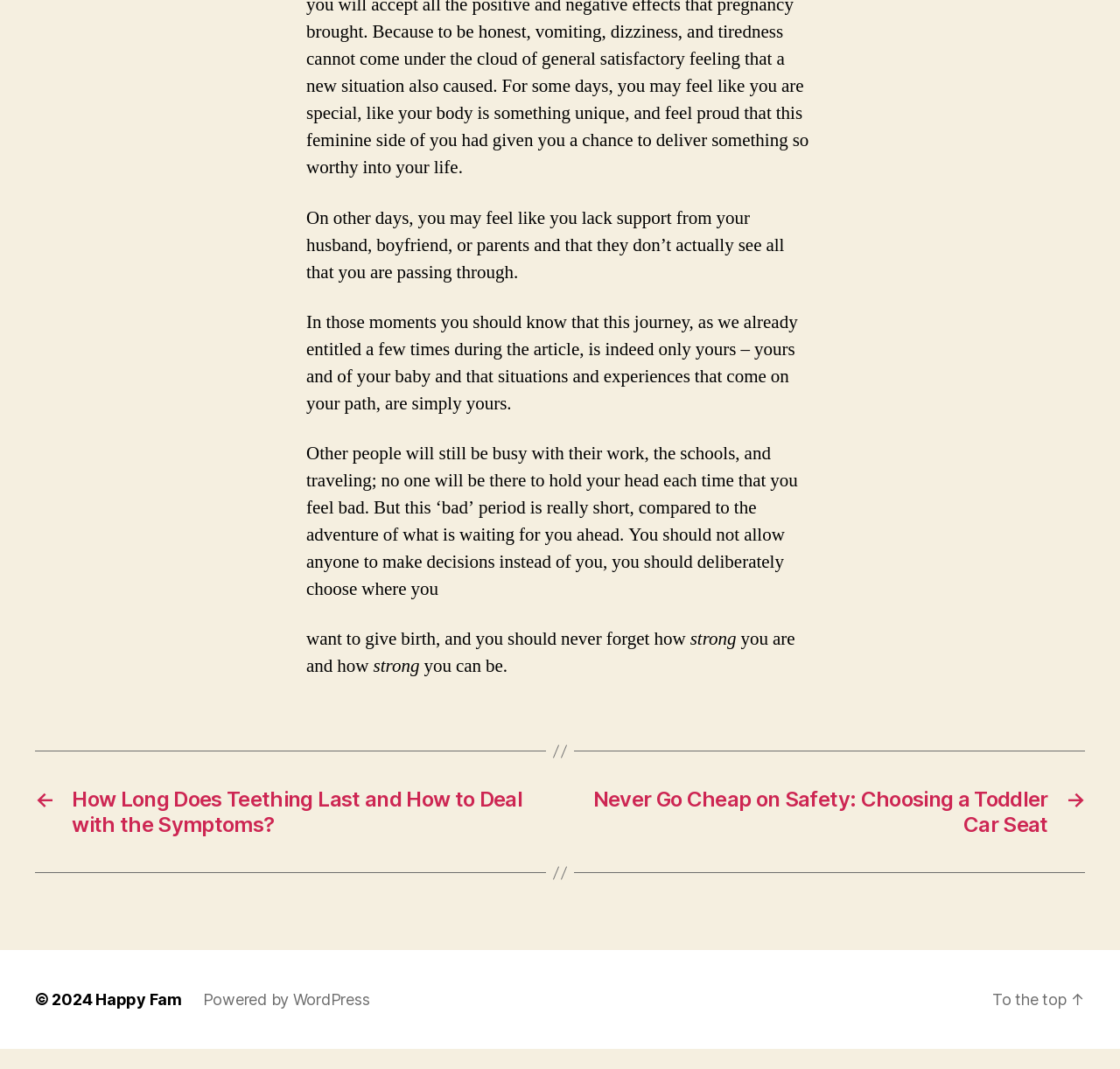Please analyze the image and give a detailed answer to the question:
What is the tone of the article?

The language used in the article, such as 'you should not allow anyone to make decisions instead of you' and 'you are strong', suggests a tone of encouragement and empowerment, urging the reader to take control of their own decisions and emotions.